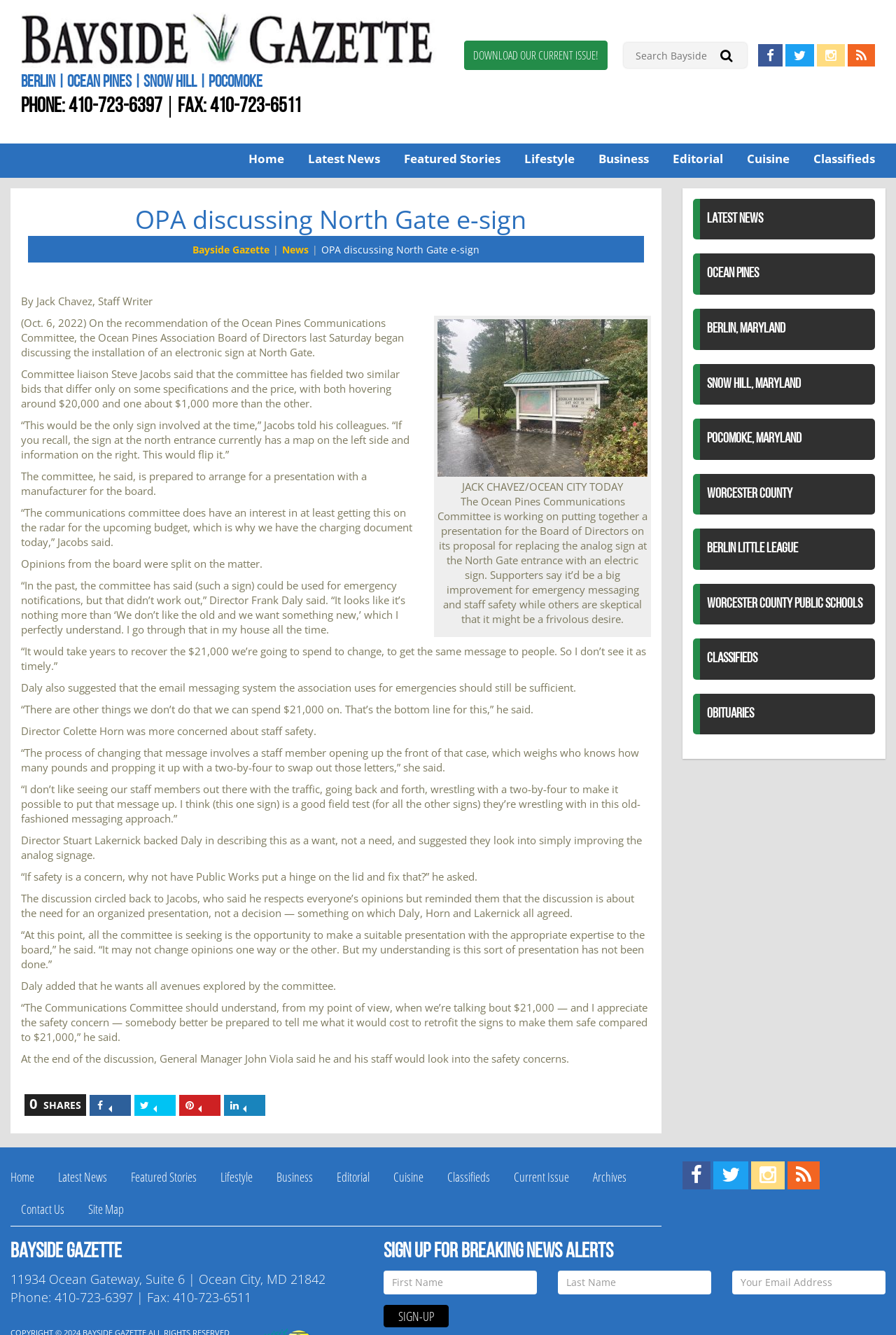Please identify the bounding box coordinates of the element I need to click to follow this instruction: "Find us on Facebook".

[0.846, 0.033, 0.873, 0.05]